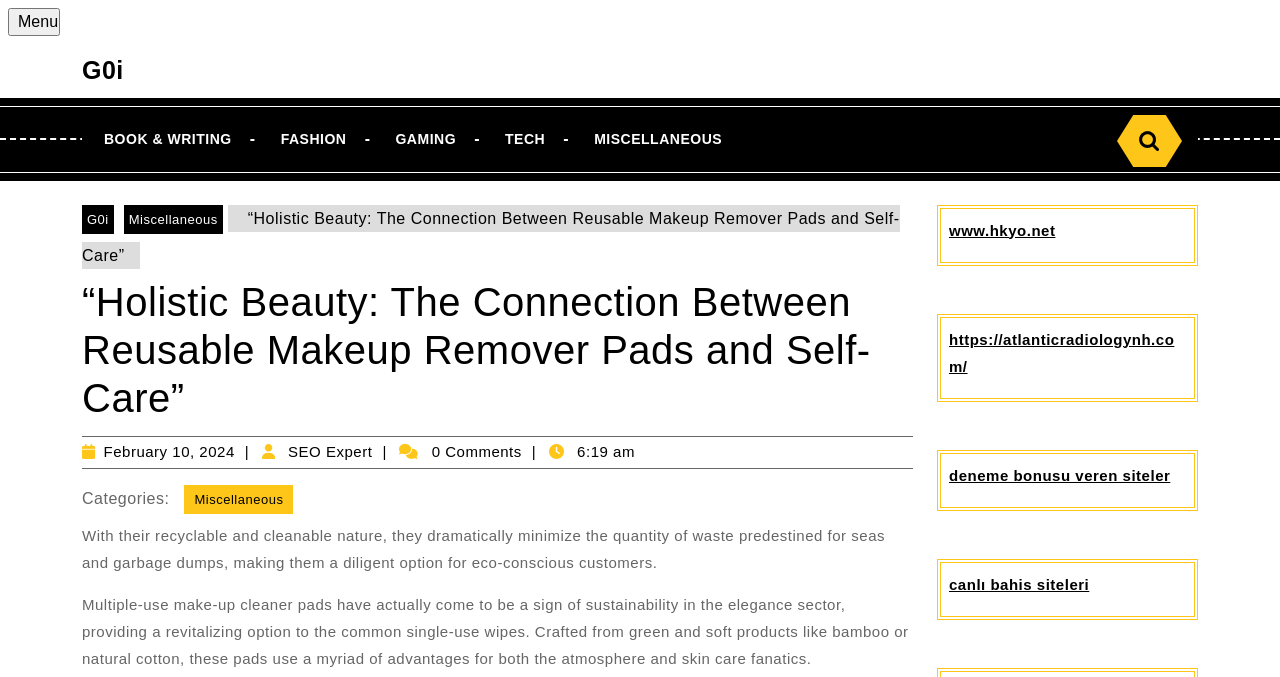Bounding box coordinates should be provided in the format (top-left x, top-left y, bottom-right x, bottom-right y) with all values between 0 and 1. Identify the bounding box for this UI element: MenuMenu

[0.006, 0.012, 0.047, 0.053]